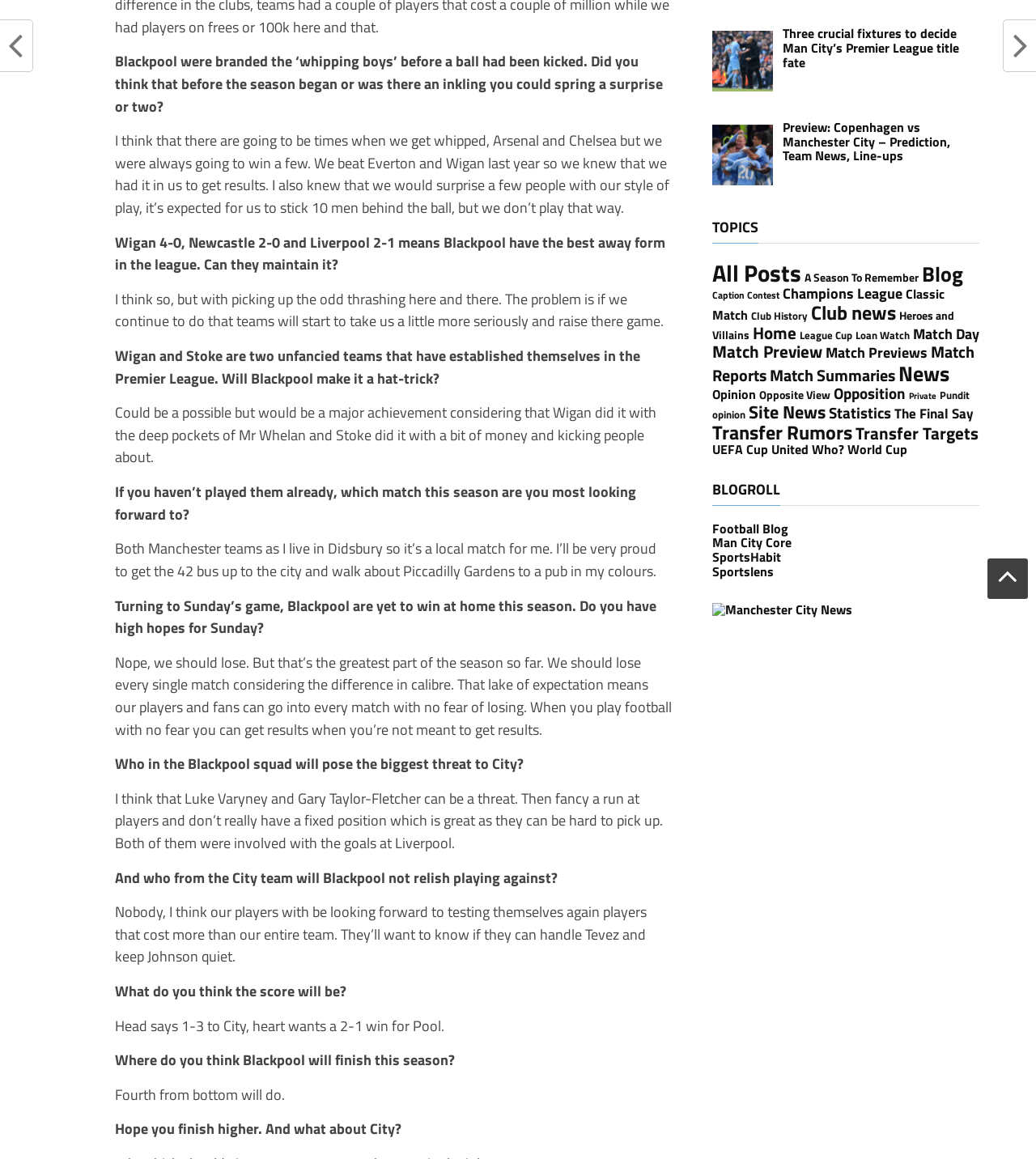Identify the coordinates of the bounding box for the element described below: "Match Previews". Return the coordinates as four float numbers between 0 and 1: [left, top, right, bottom].

[0.797, 0.294, 0.895, 0.314]